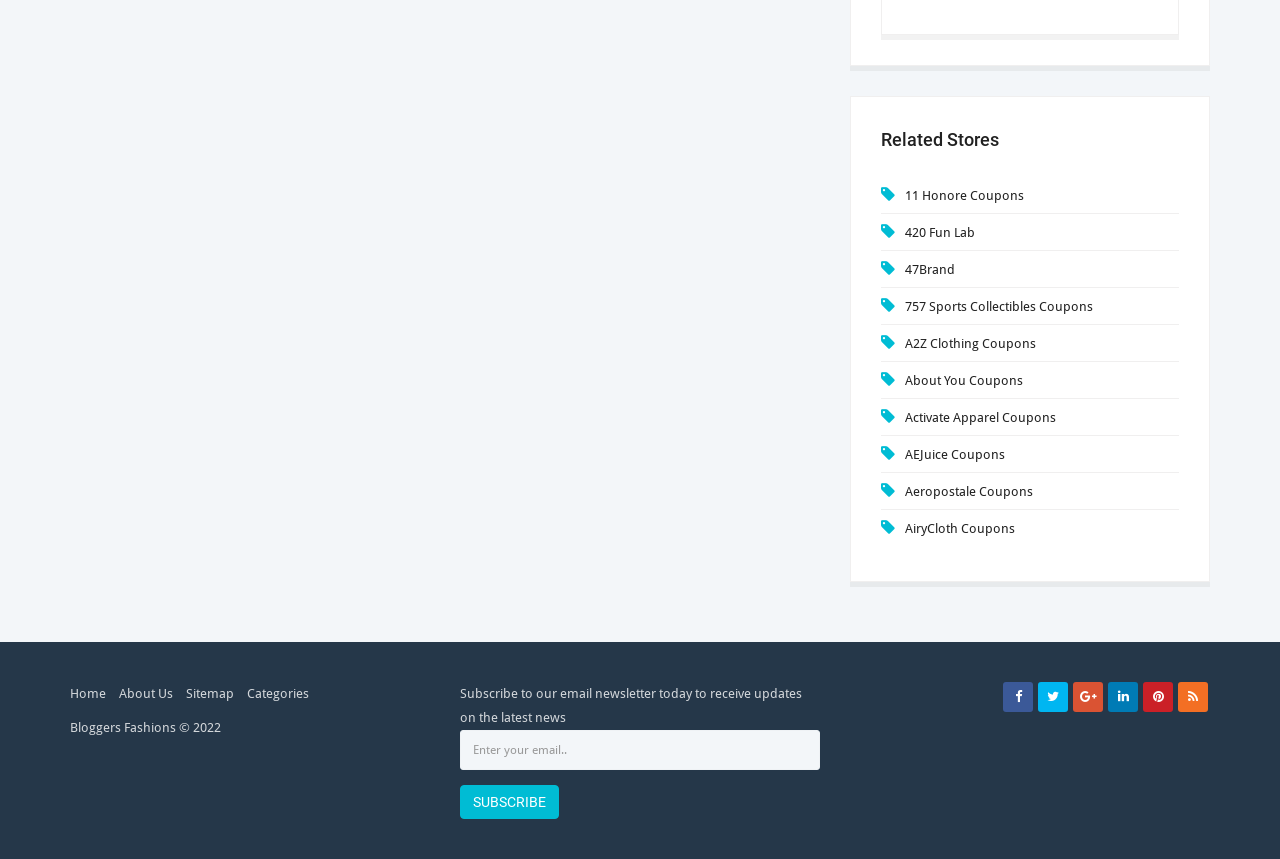Please provide the bounding box coordinates for the element that needs to be clicked to perform the instruction: "Click on '420 Fun Lab'". The coordinates must consist of four float numbers between 0 and 1, formatted as [left, top, right, bottom].

[0.707, 0.262, 0.762, 0.279]